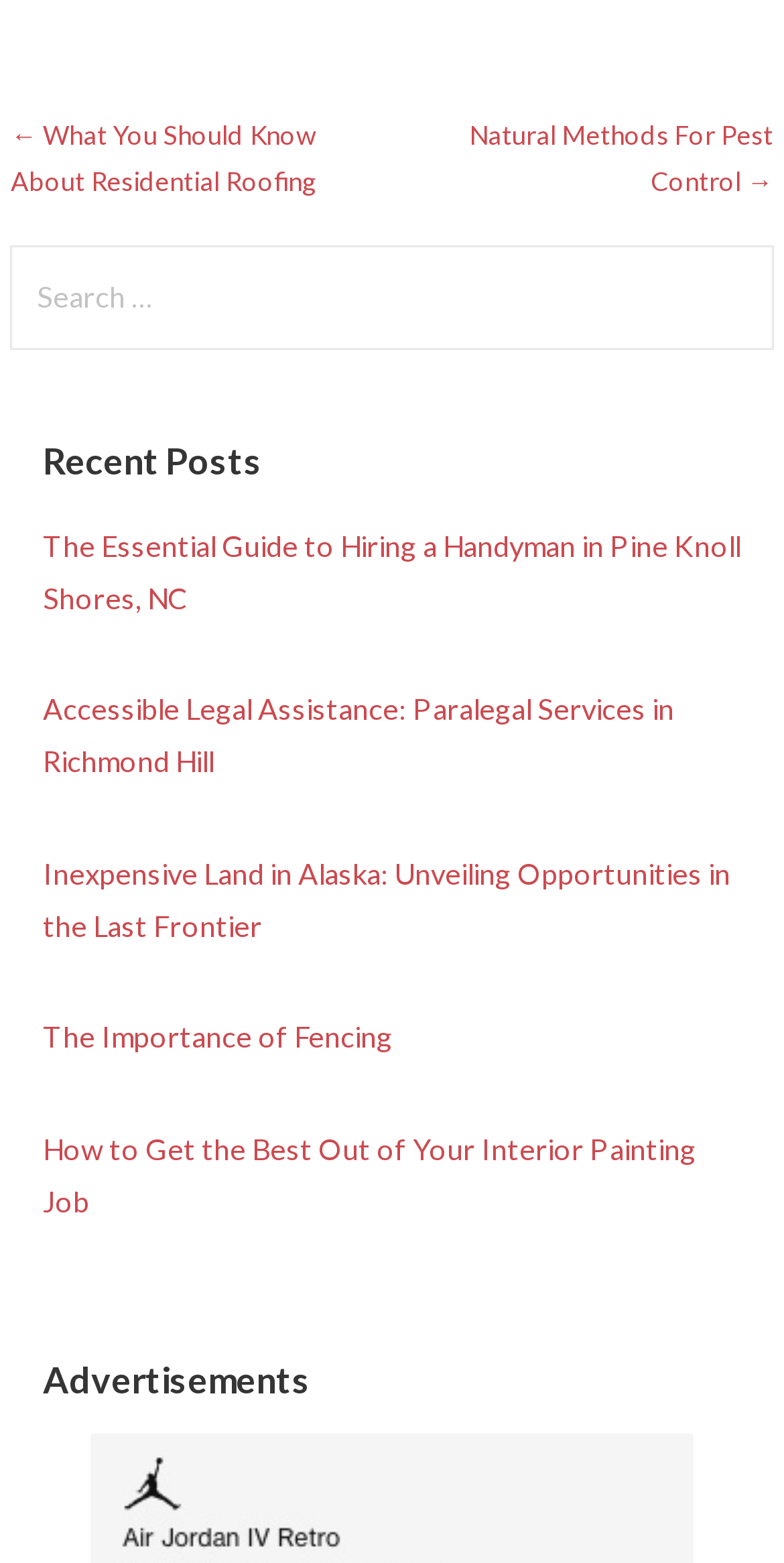Indicate the bounding box coordinates of the element that needs to be clicked to satisfy the following instruction: "Search for posts". The coordinates should be four float numbers between 0 and 1, i.e., [left, top, right, bottom].

[0.014, 0.157, 0.986, 0.223]